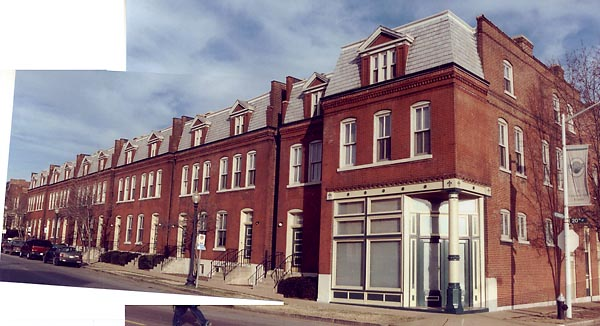What is located across the street from the houses?
Based on the image, respond with a single word or phrase.

A brewery complex